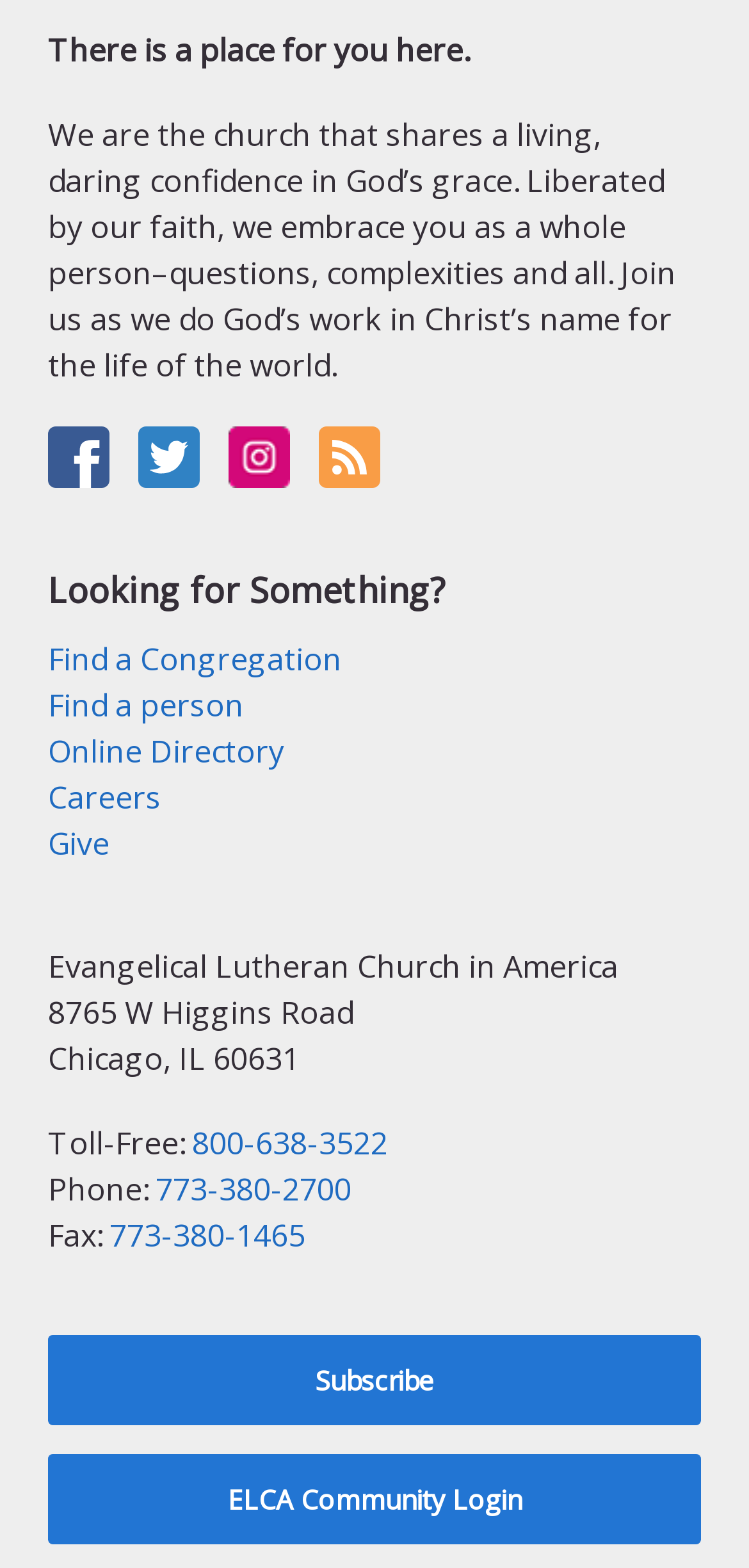Carefully examine the image and provide an in-depth answer to the question: What is the purpose of the 'Find a Congregation' link?

I found the answer by looking at the link element with the text 'Find a Congregation' located in the footer navigation, which suggests that it is a resource for finding a congregation.